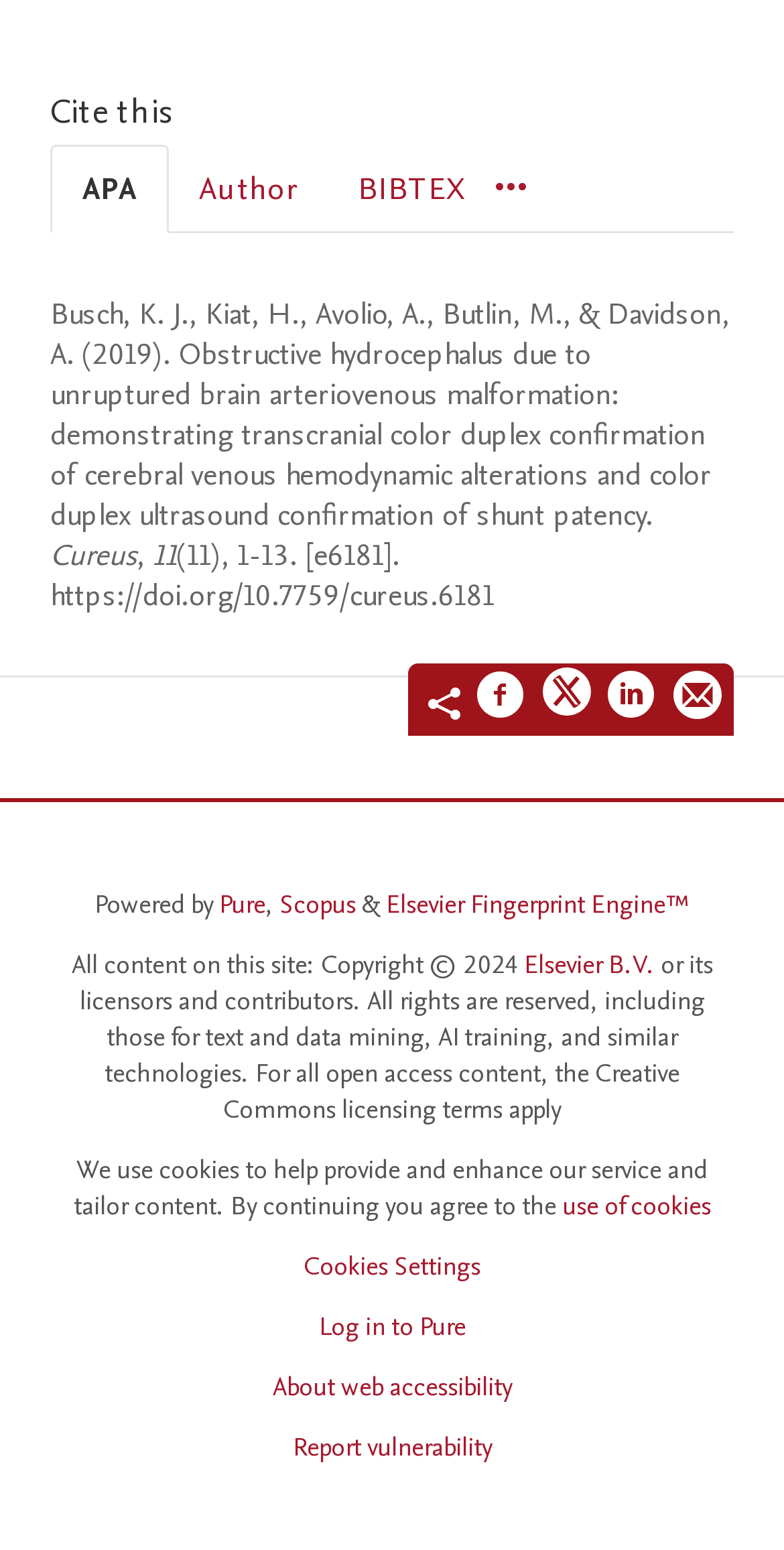What is the title of the cited article?
Refer to the image and provide a one-word or short phrase answer.

Obstructive hydrocephalus due to unruptured brain arteriovenous malformation